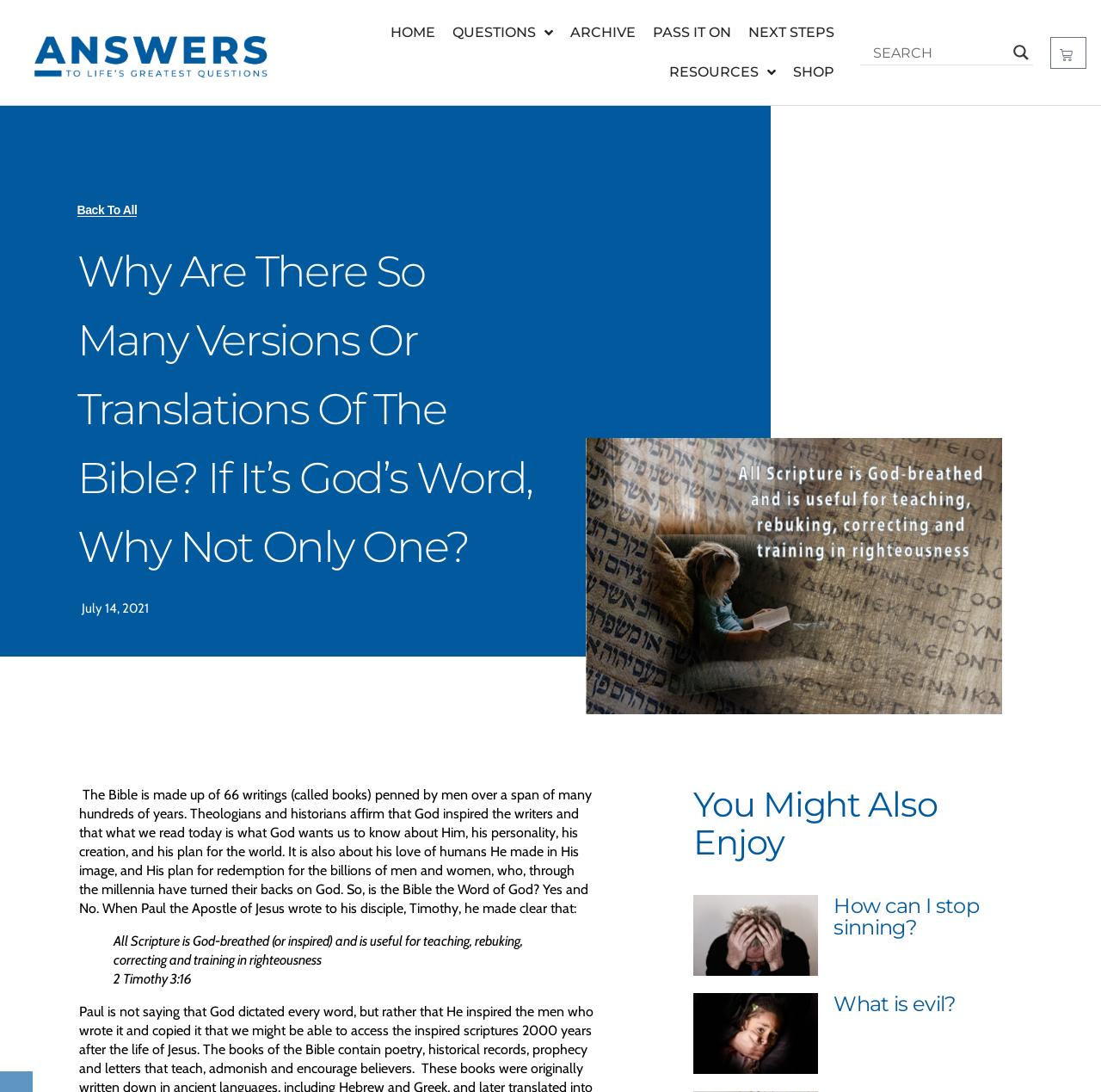Using a single word or phrase, answer the following question: 
How many articles are in the 'You Might Also Enjoy' section?

2